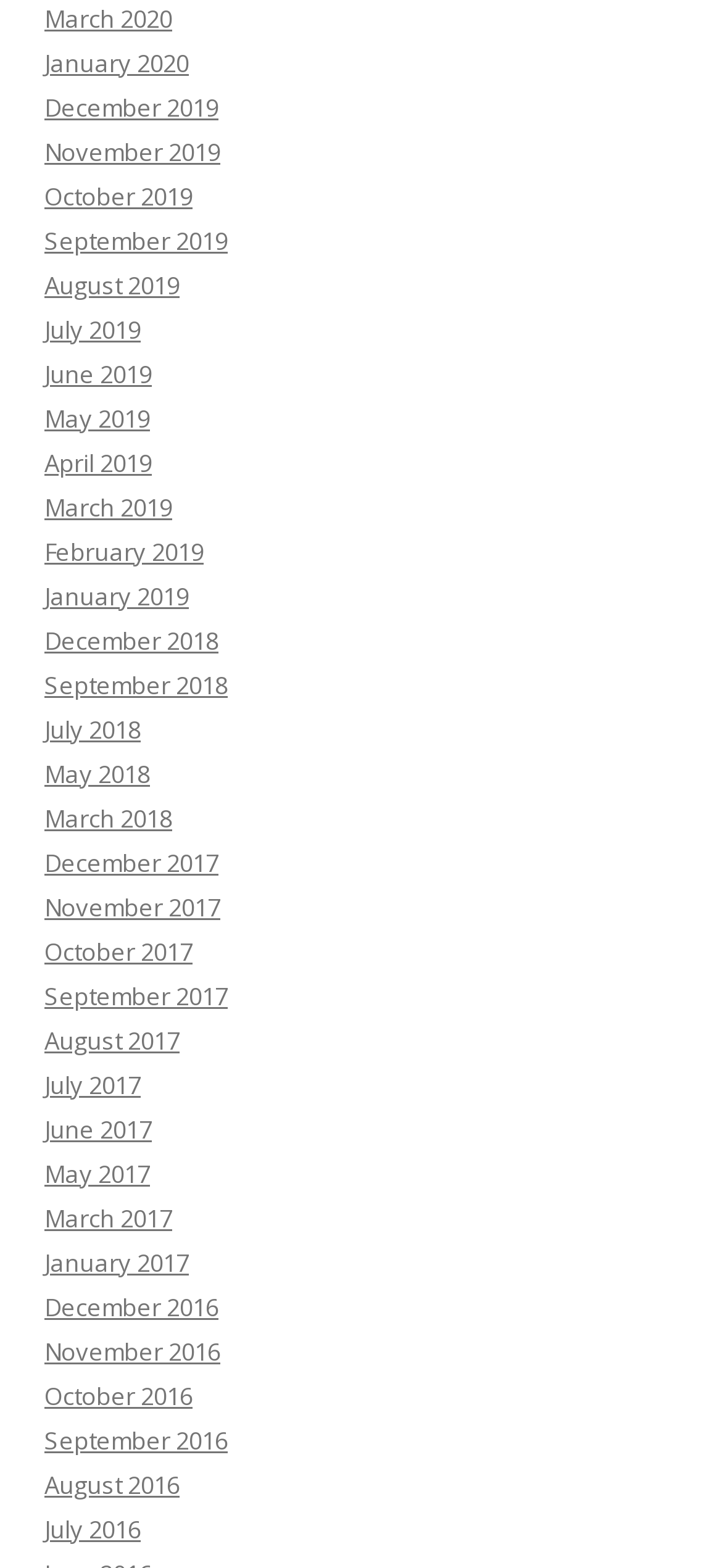Answer the following in one word or a short phrase: 
What is the earliest month listed on the webpage?

July 2016